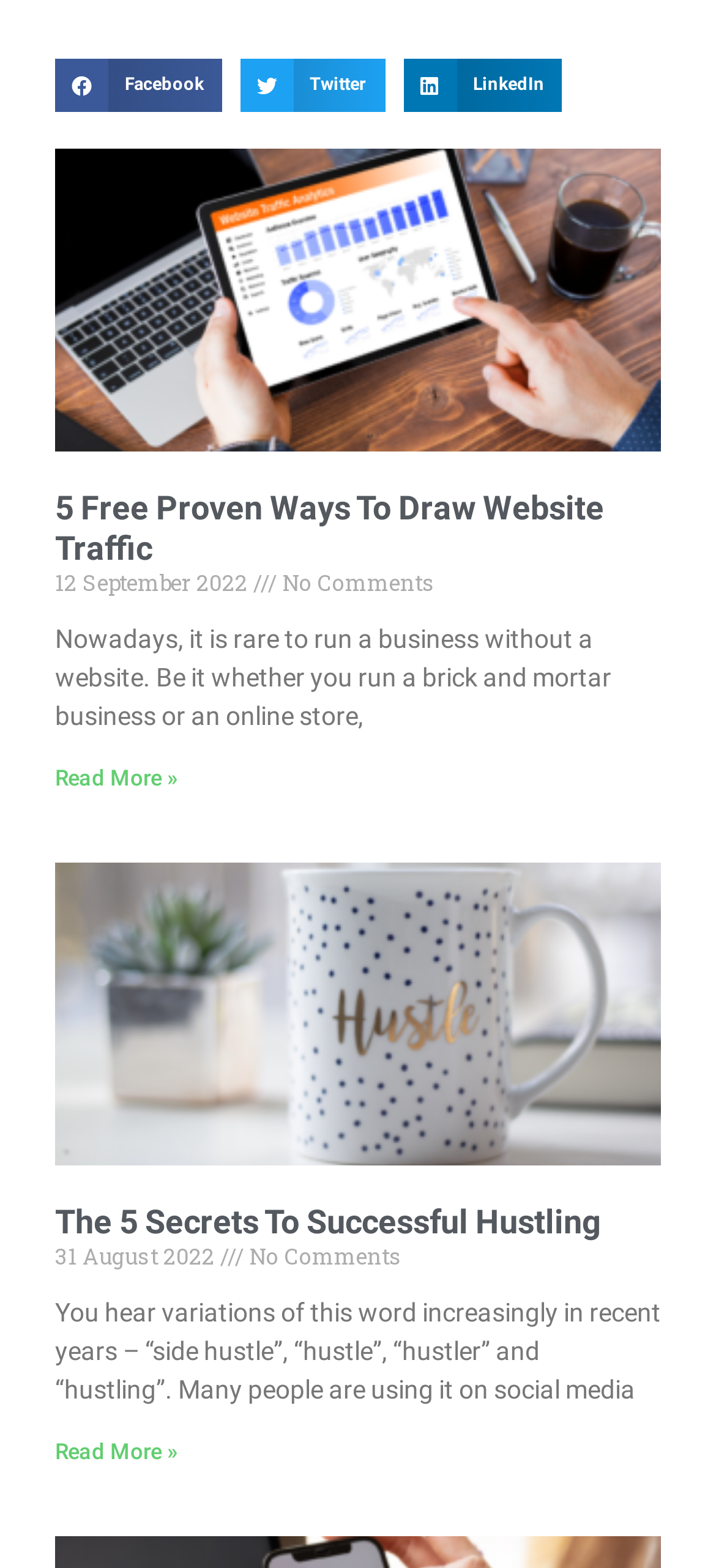What is the date of the first article?
Provide a detailed and well-explained answer to the question.

The first article has a date mentioned below the heading, which is '12 September 2022', indicating that the article was published on this date.